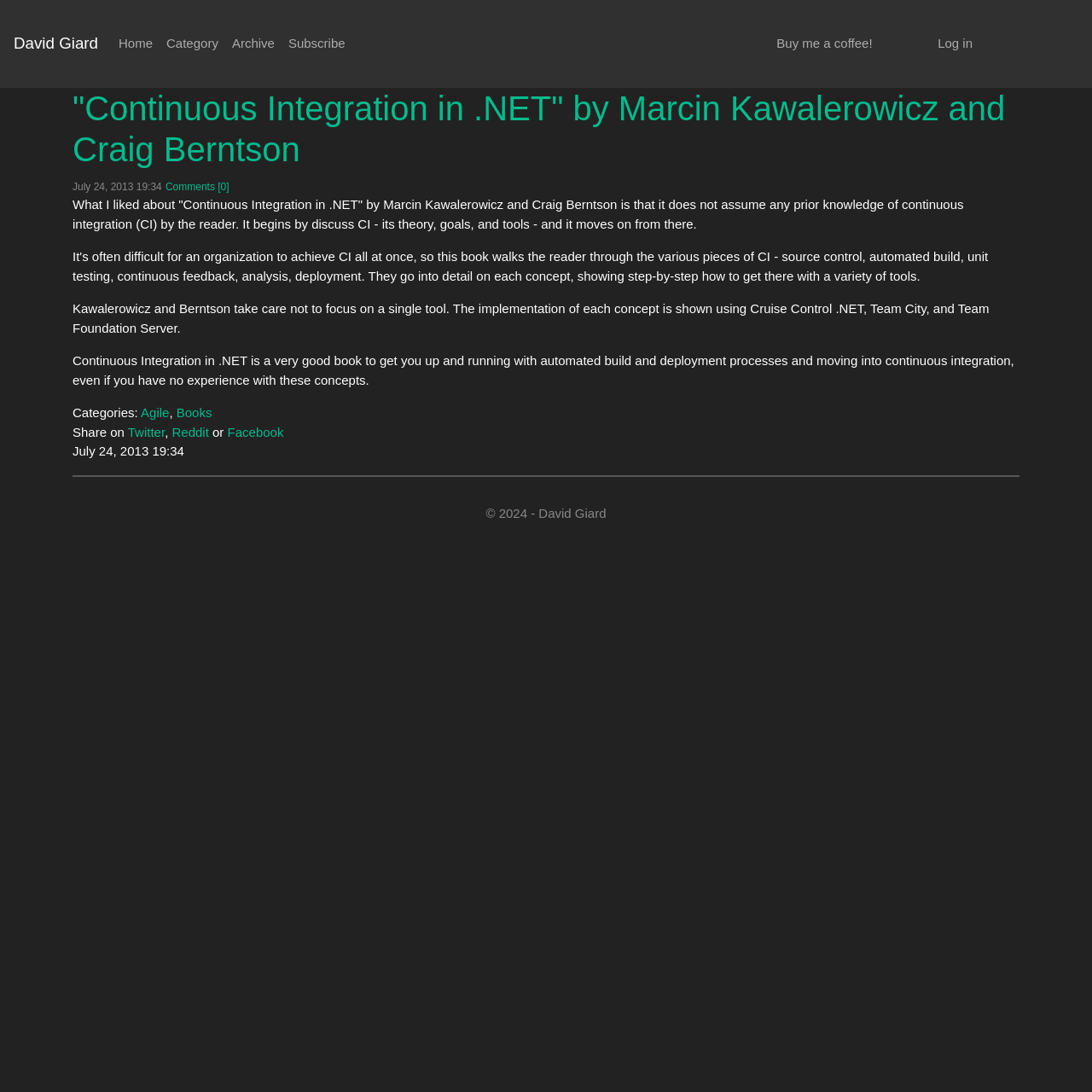Provide the bounding box coordinates for the UI element that is described as: "Buy me a coffee!".

[0.705, 0.025, 0.805, 0.055]